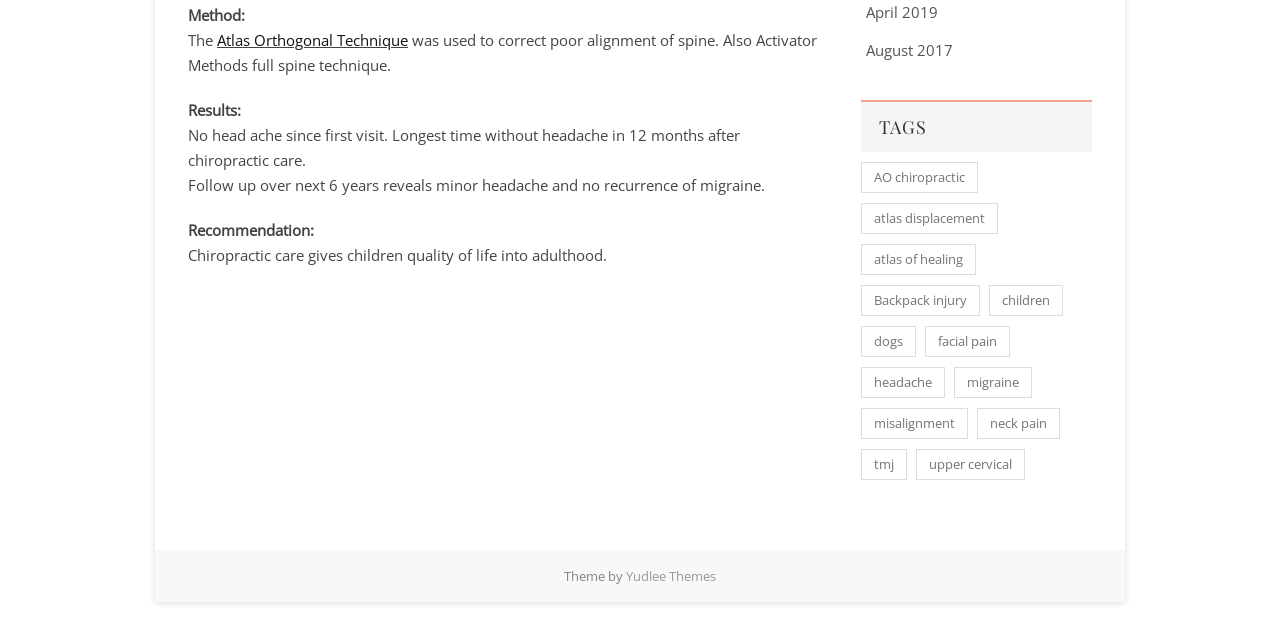Can you find the bounding box coordinates for the UI element given this description: "AO chiropractic"? Provide the coordinates as four float numbers between 0 and 1: [left, top, right, bottom].

[0.672, 0.253, 0.764, 0.302]